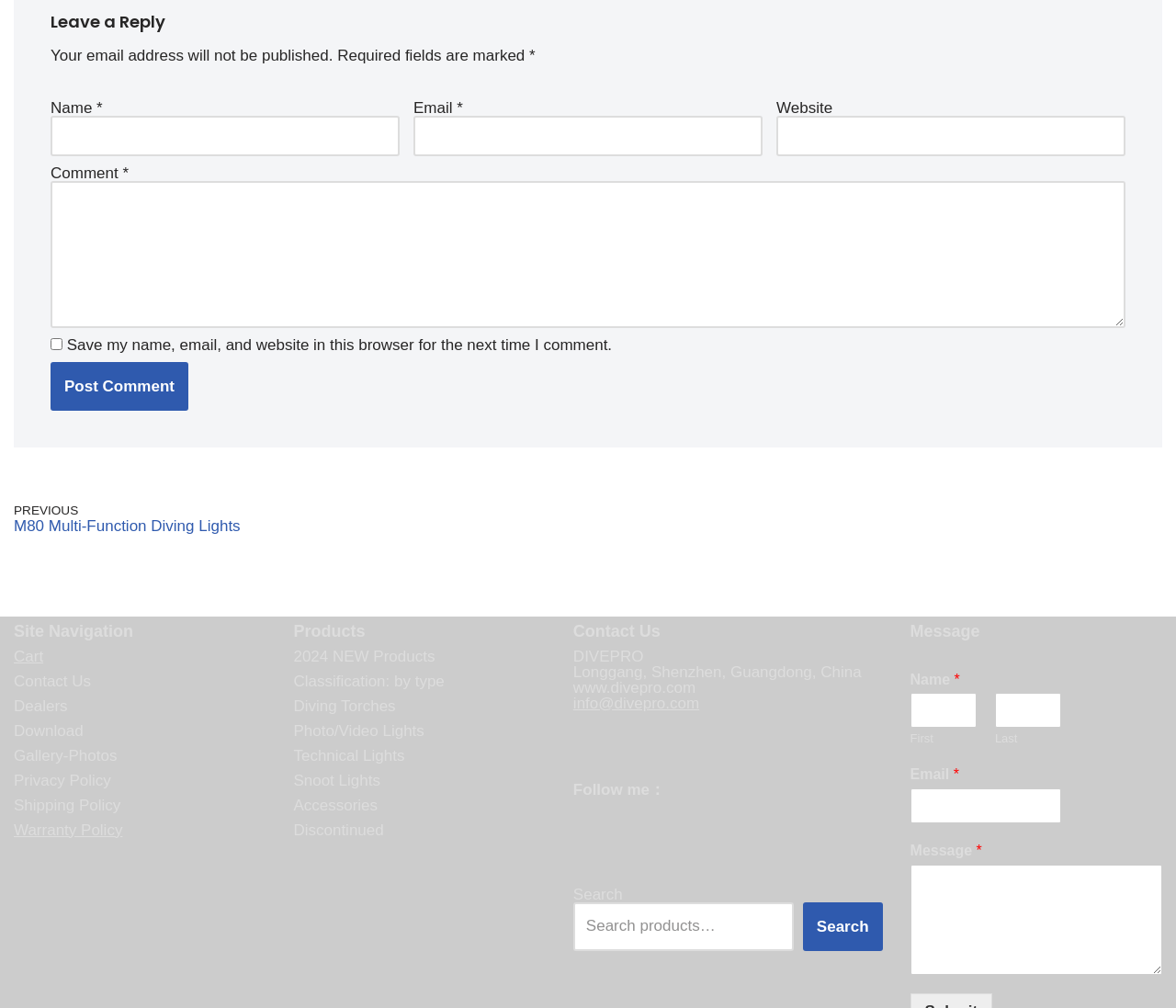Examine the image carefully and respond to the question with a detailed answer: 
What is the required information to post a comment?

The 'Leave a Reply' section contains three required text boxes labeled 'Name', 'Email', and 'Comment', each marked with an asterisk. This indicates that users must provide this information to post a comment.